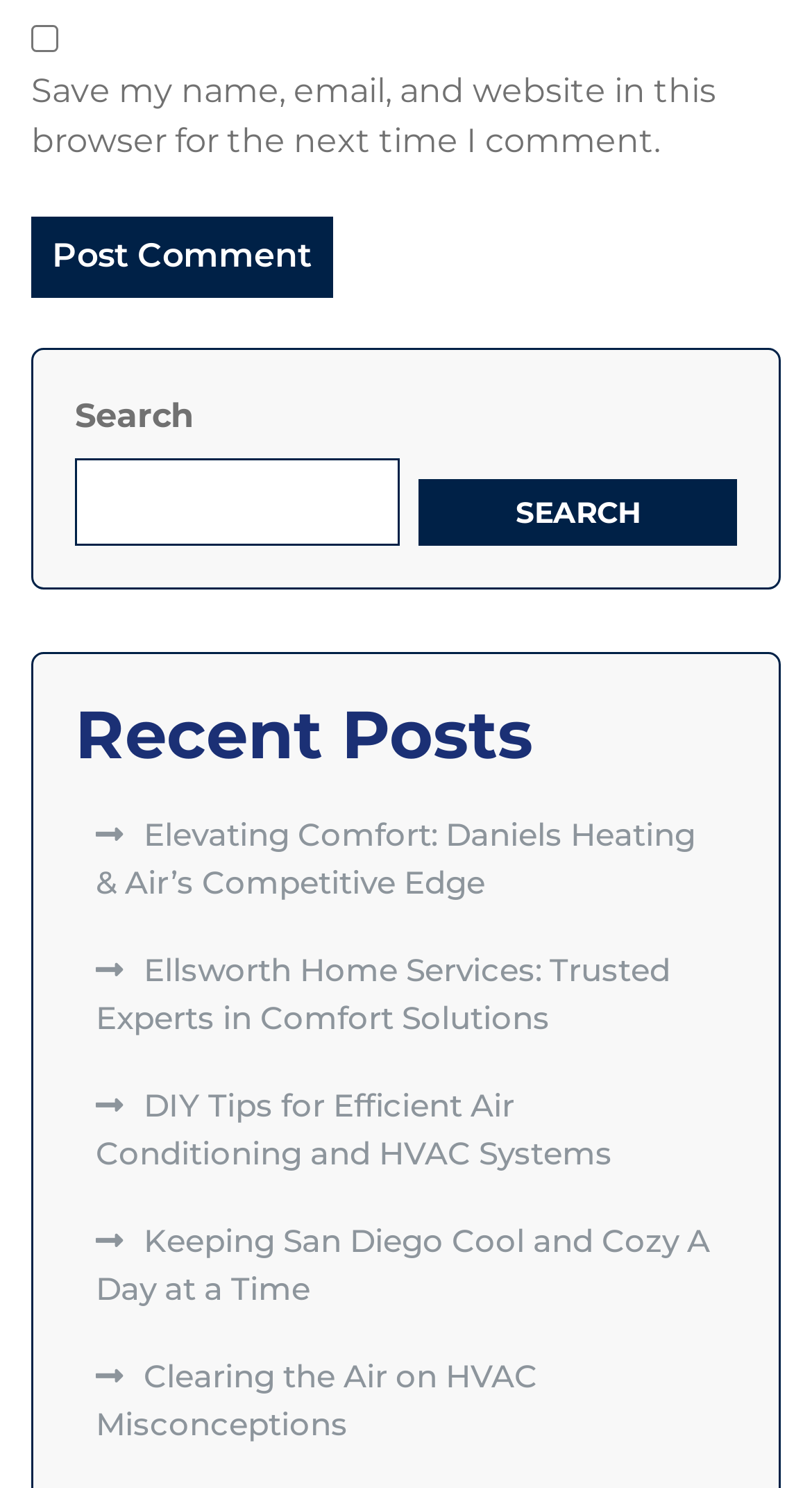Provide the bounding box coordinates of the UI element that matches the description: "name="submit" value="Post Comment"".

[0.038, 0.146, 0.41, 0.2]